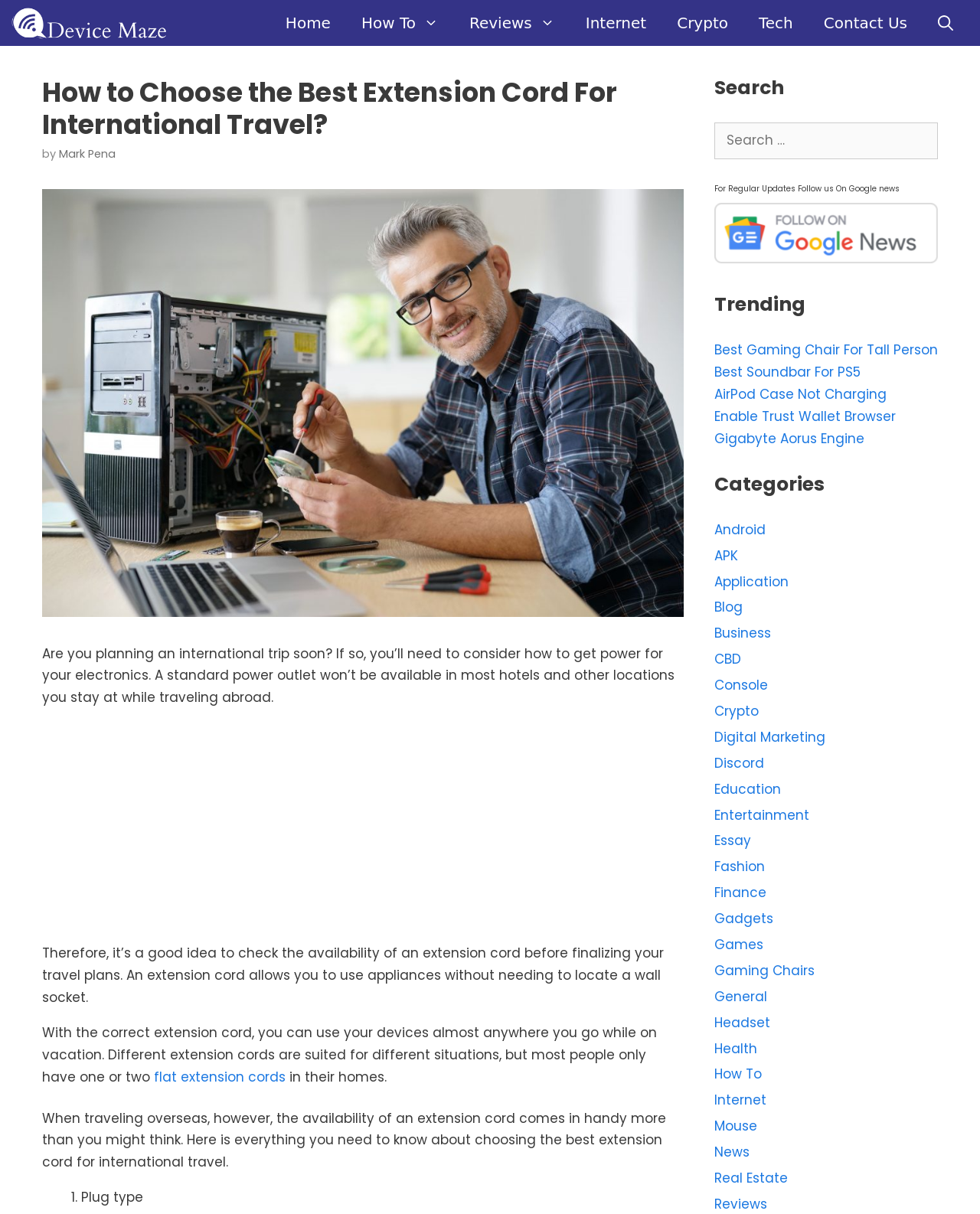Could you find the bounding box coordinates of the clickable area to complete this instruction: "Click on NEWS"?

None